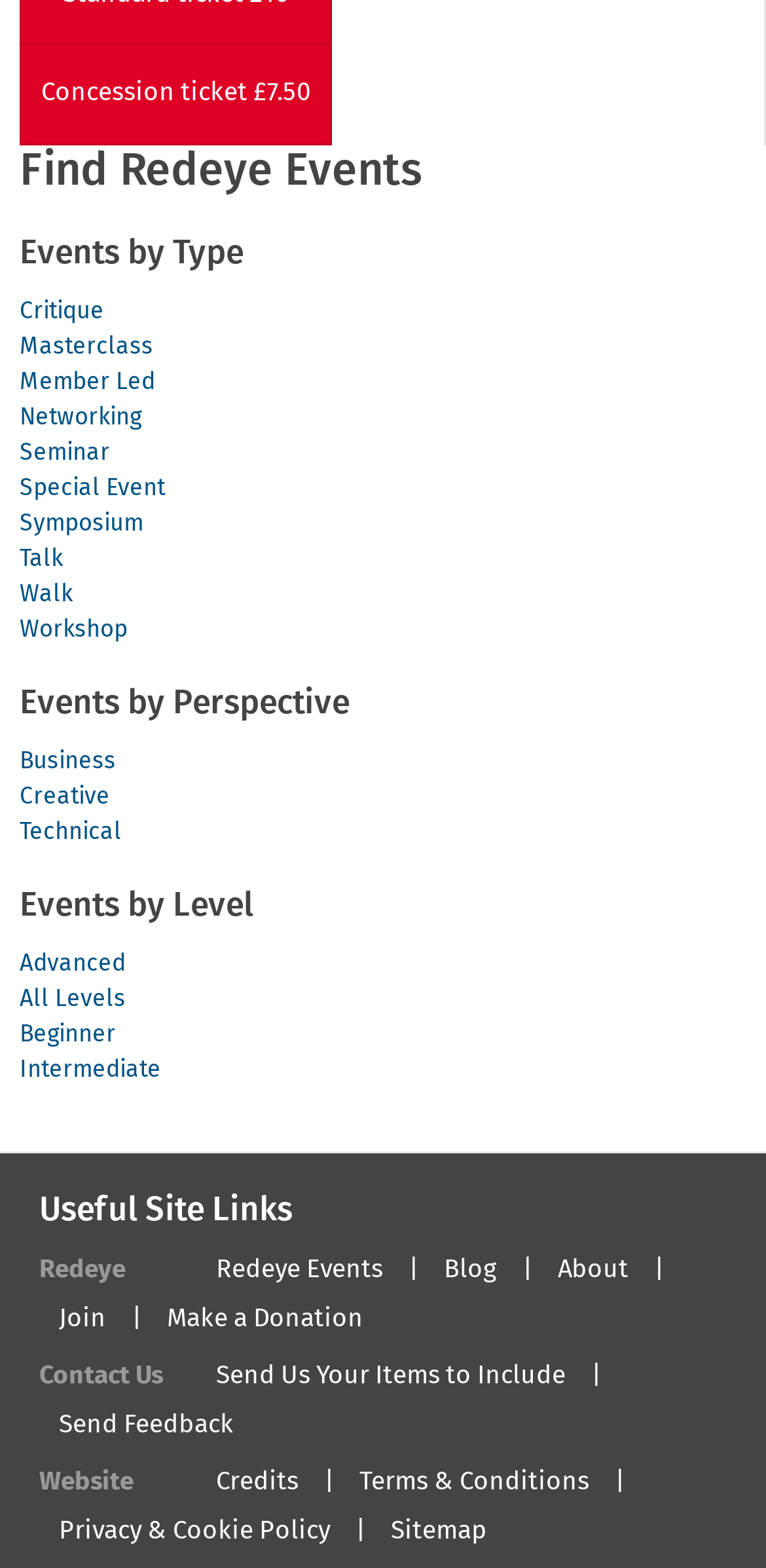Please indicate the bounding box coordinates of the element's region to be clicked to achieve the instruction: "go to home page". Provide the coordinates as four float numbers between 0 and 1, i.e., [left, top, right, bottom].

None